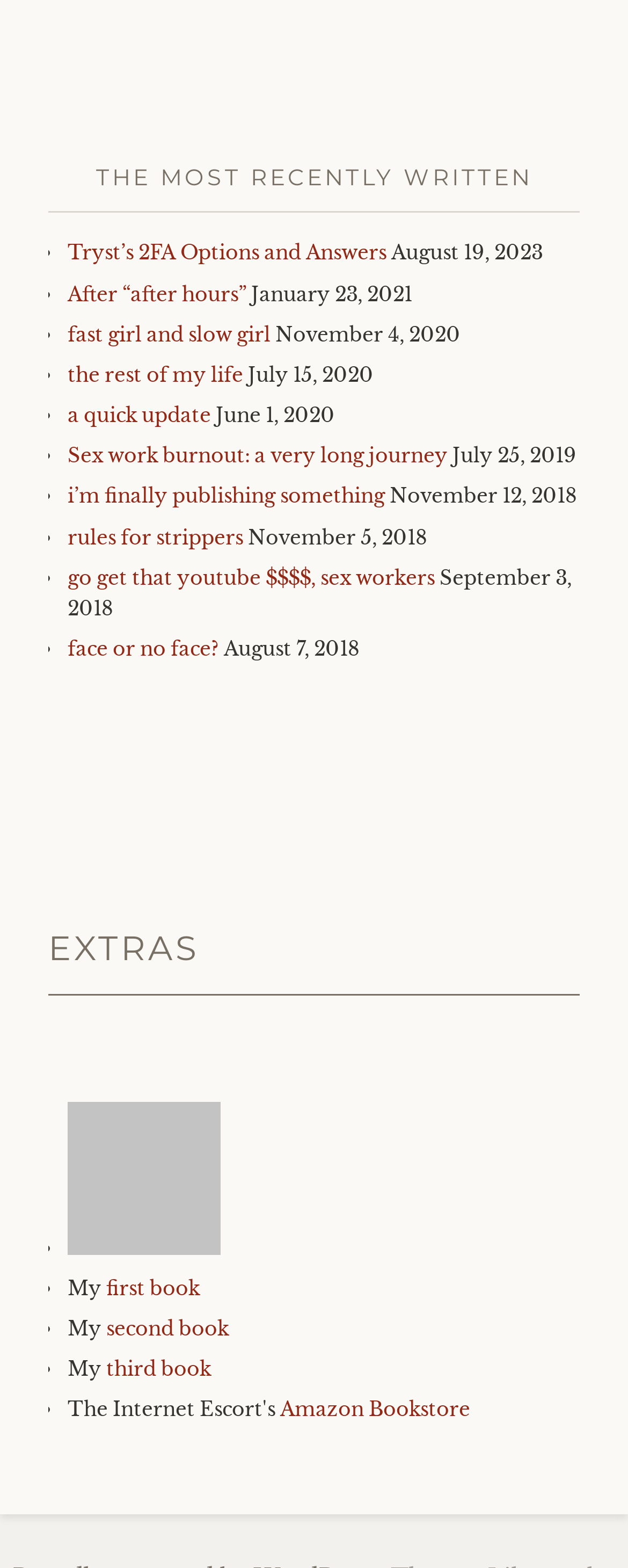Please give a short response to the question using one word or a phrase:
What is the most recent article?

Tryst’s 2FA Options and Answers